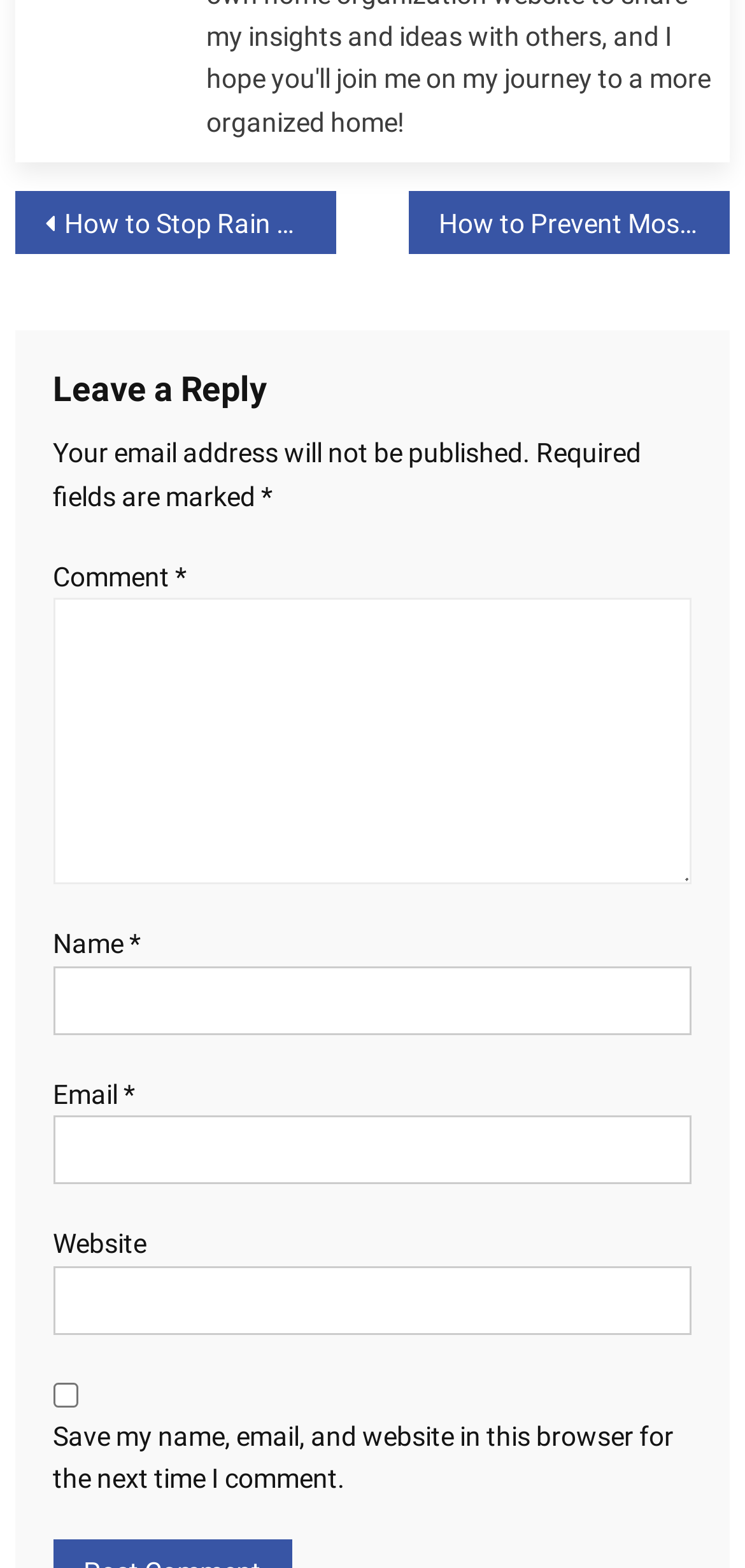Calculate the bounding box coordinates of the UI element given the description: "parent_node: Email * aria-describedby="email-notes" name="email"".

[0.071, 0.712, 0.929, 0.755]